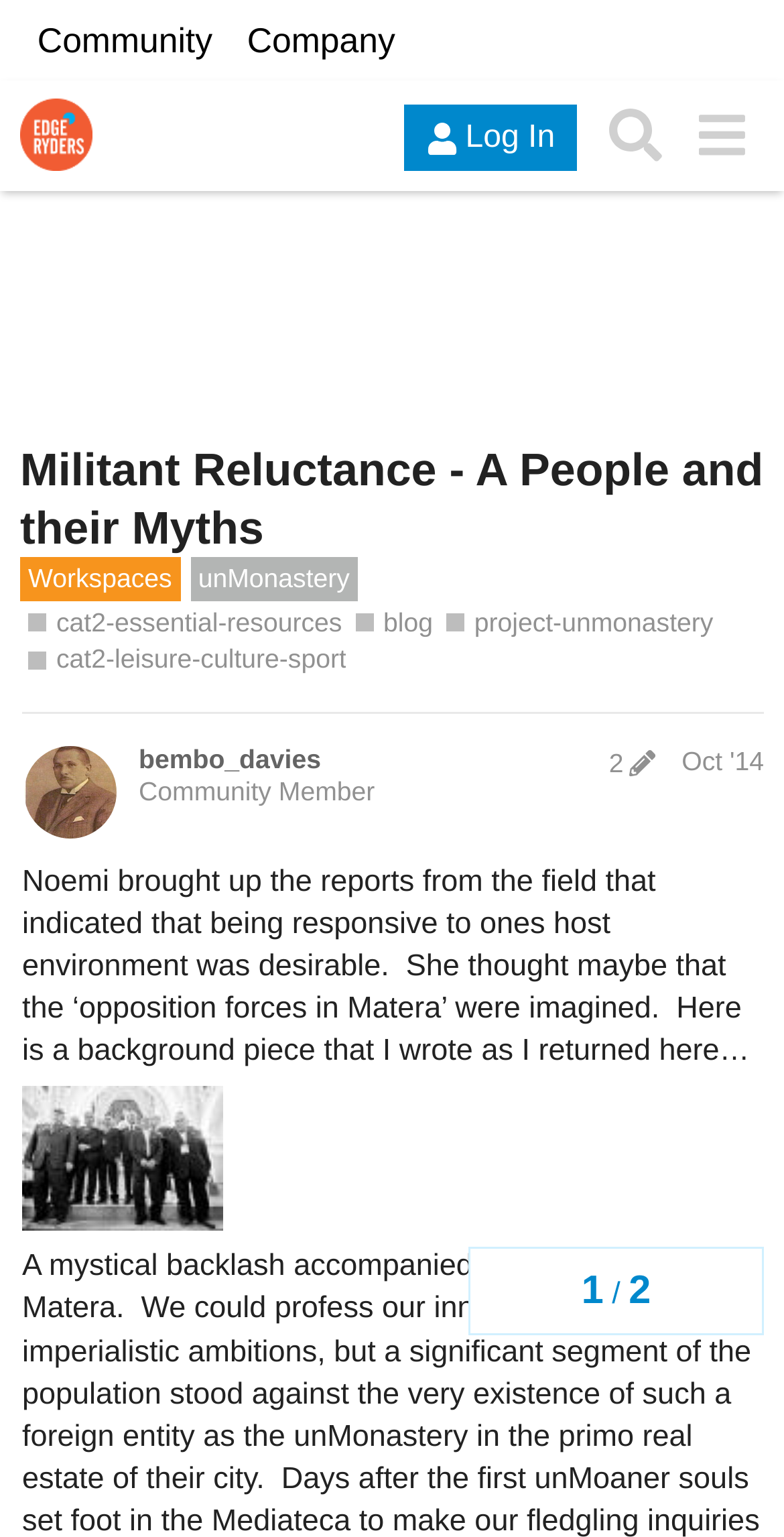Please identify the bounding box coordinates of the element's region that I should click in order to complete the following instruction: "Click on the 'Log In' button". The bounding box coordinates consist of four float numbers between 0 and 1, i.e., [left, top, right, bottom].

[0.516, 0.069, 0.736, 0.112]